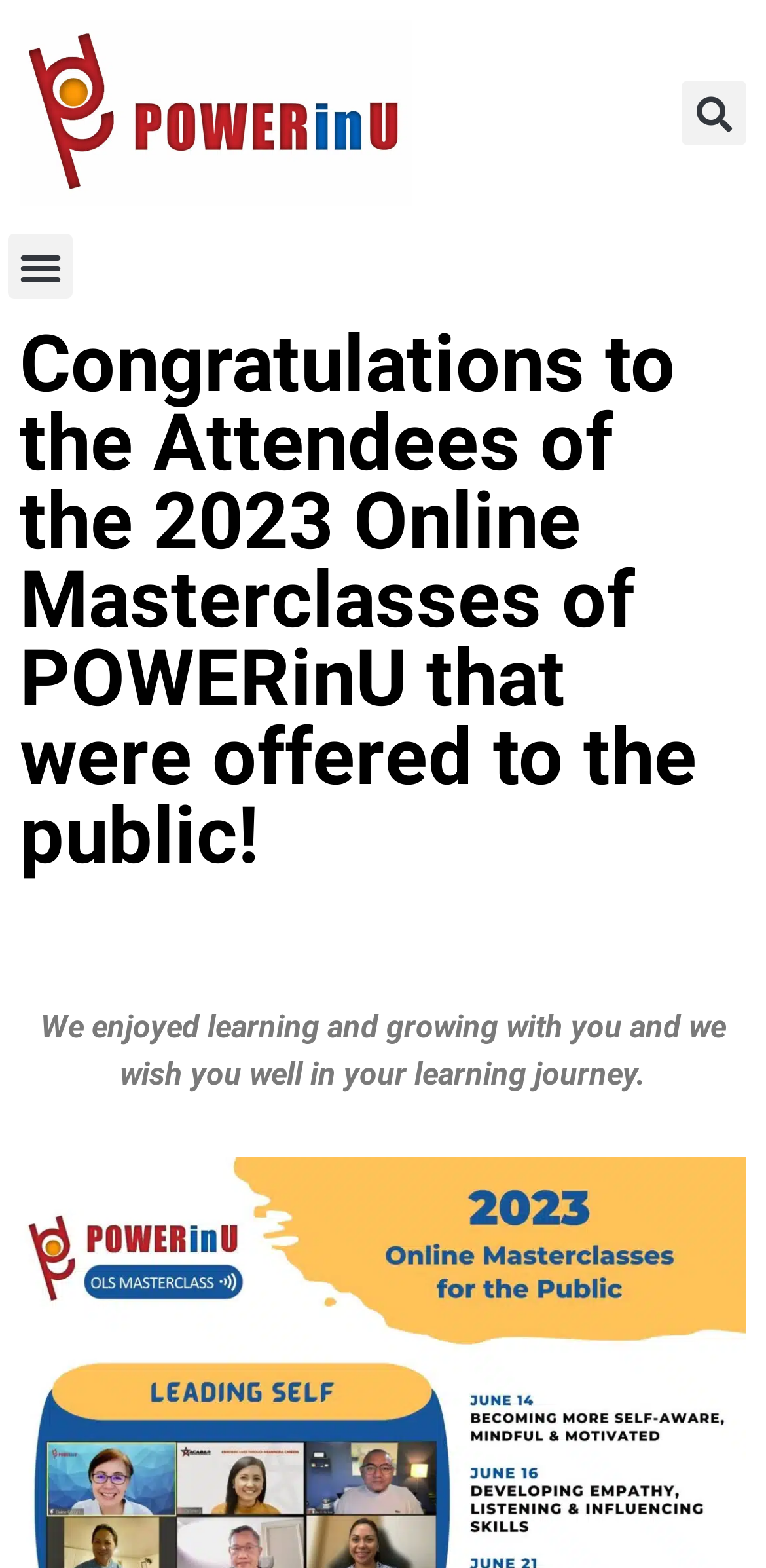Please determine the bounding box coordinates for the UI element described as: "alt="POWERINU Logo"".

[0.026, 0.013, 0.538, 0.132]